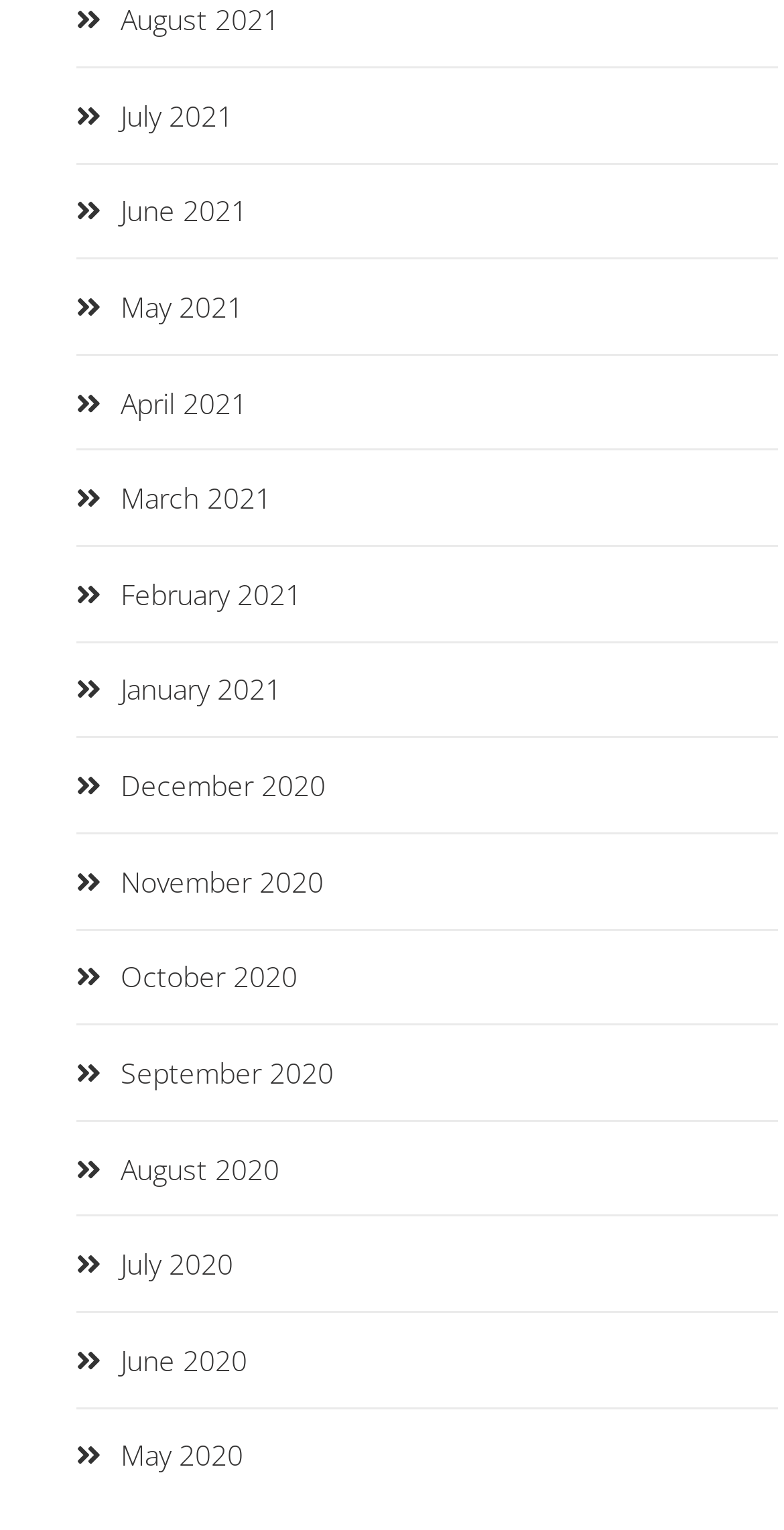Find the bounding box coordinates of the clickable region needed to perform the following instruction: "View August 2021". The coordinates should be provided as four float numbers between 0 and 1, i.e., [left, top, right, bottom].

[0.097, 0.0, 0.356, 0.025]